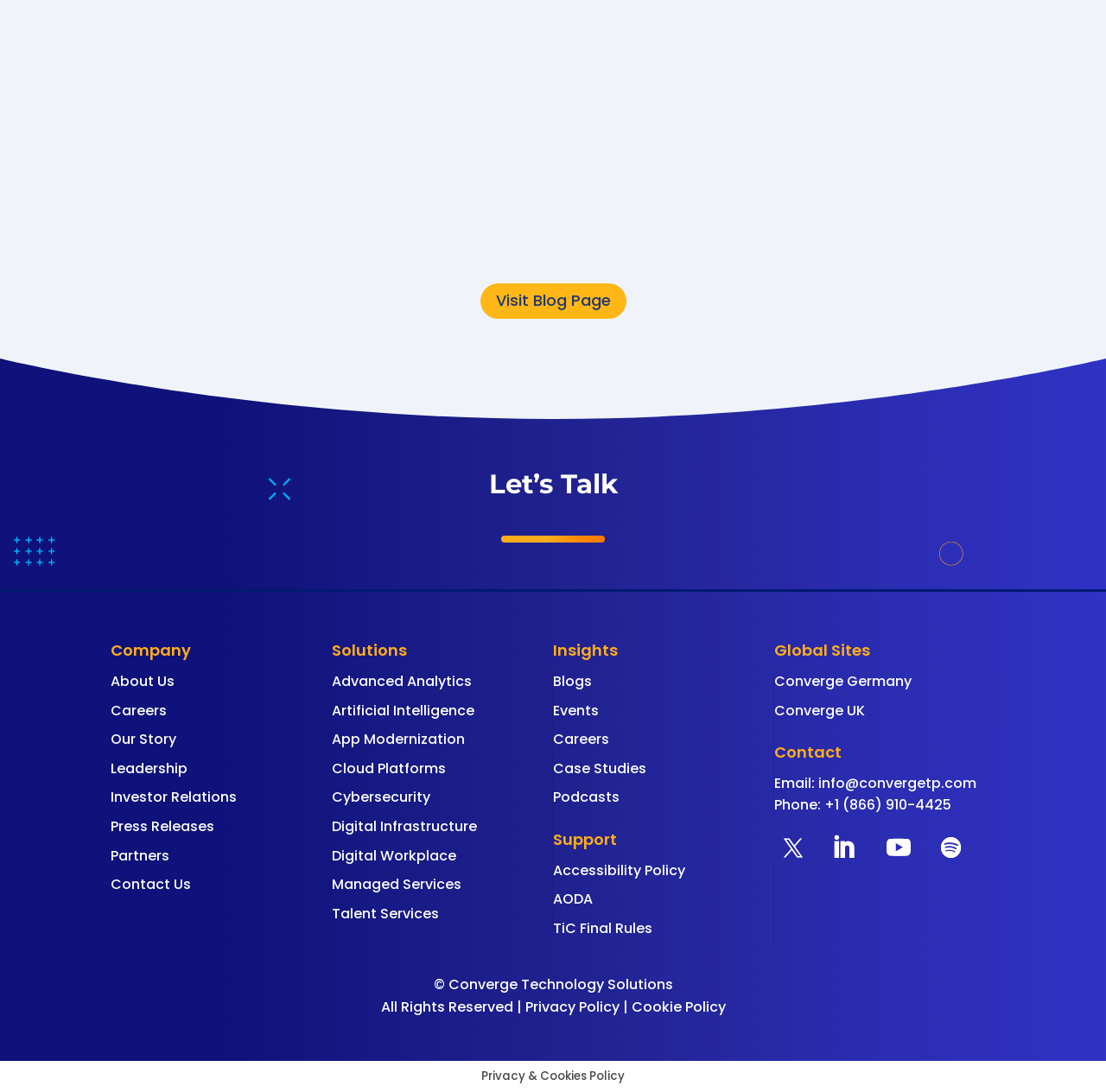What is the phone number to contact? Please answer the question using a single word or phrase based on the image.

+1 (866) 910-4425